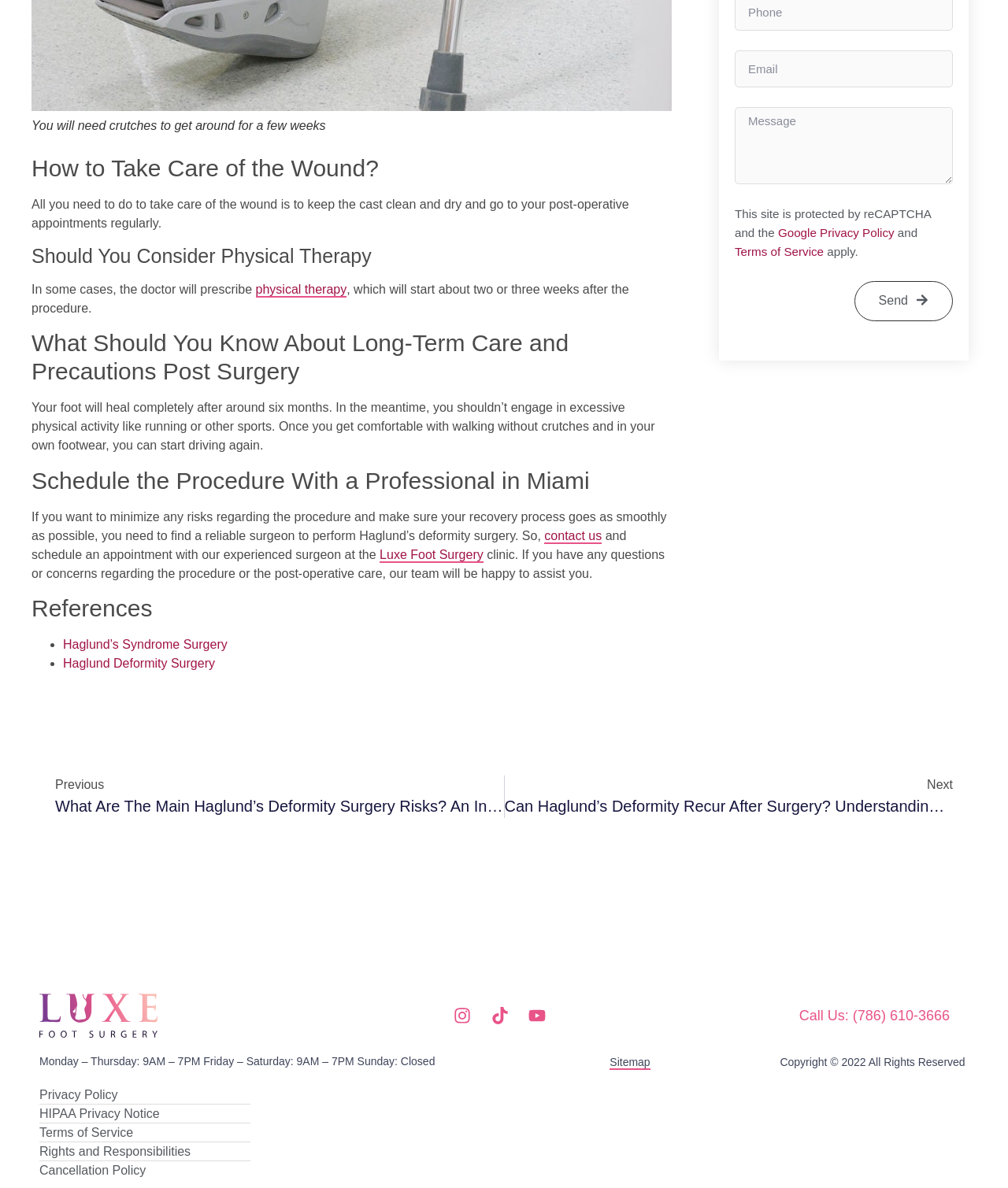Predict the bounding box coordinates for the UI element described as: "Haglund Deformity Surgery". The coordinates should be four float numbers between 0 and 1, presented as [left, top, right, bottom].

[0.062, 0.553, 0.213, 0.564]